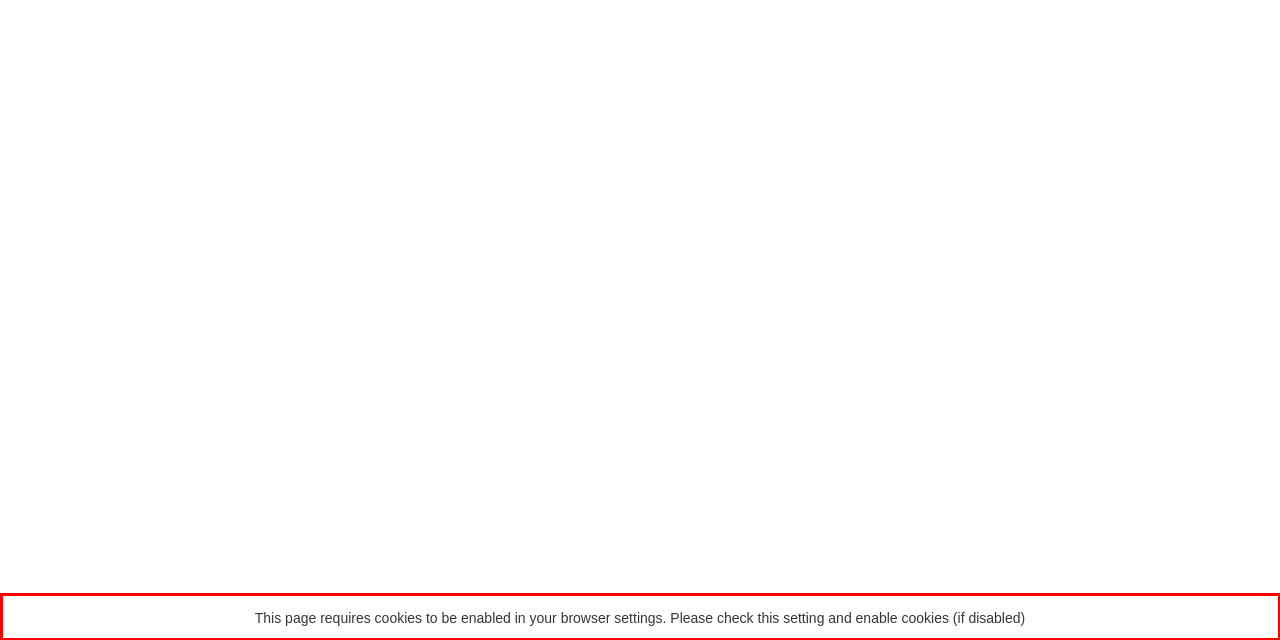Examine the webpage screenshot, find the red bounding box, and extract the text content within this marked area.

This page requires cookies to be enabled in your browser settings. Please check this setting and enable cookies (if disabled)